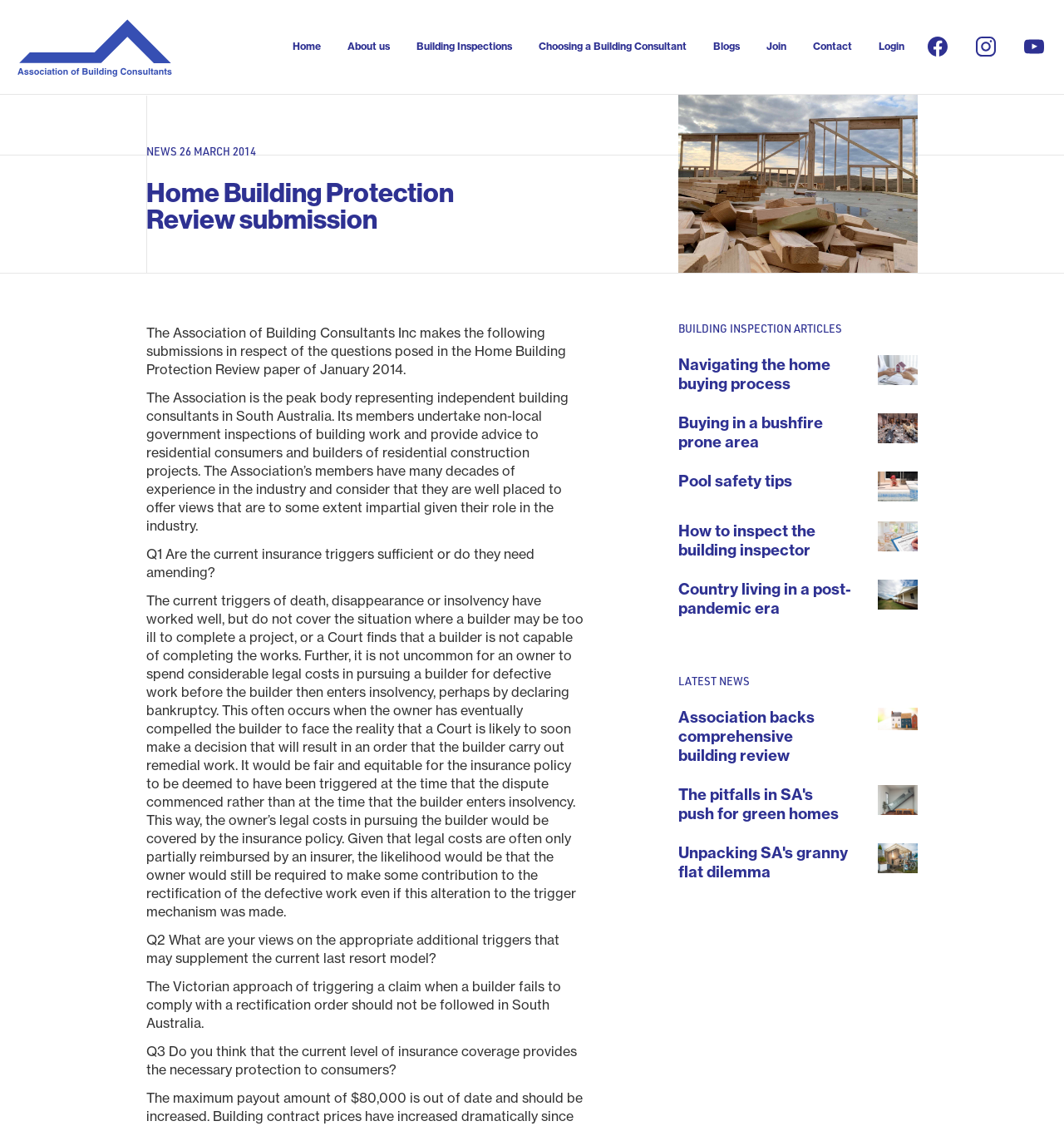Extract the heading text from the webpage.

Home Building Protection Review submission